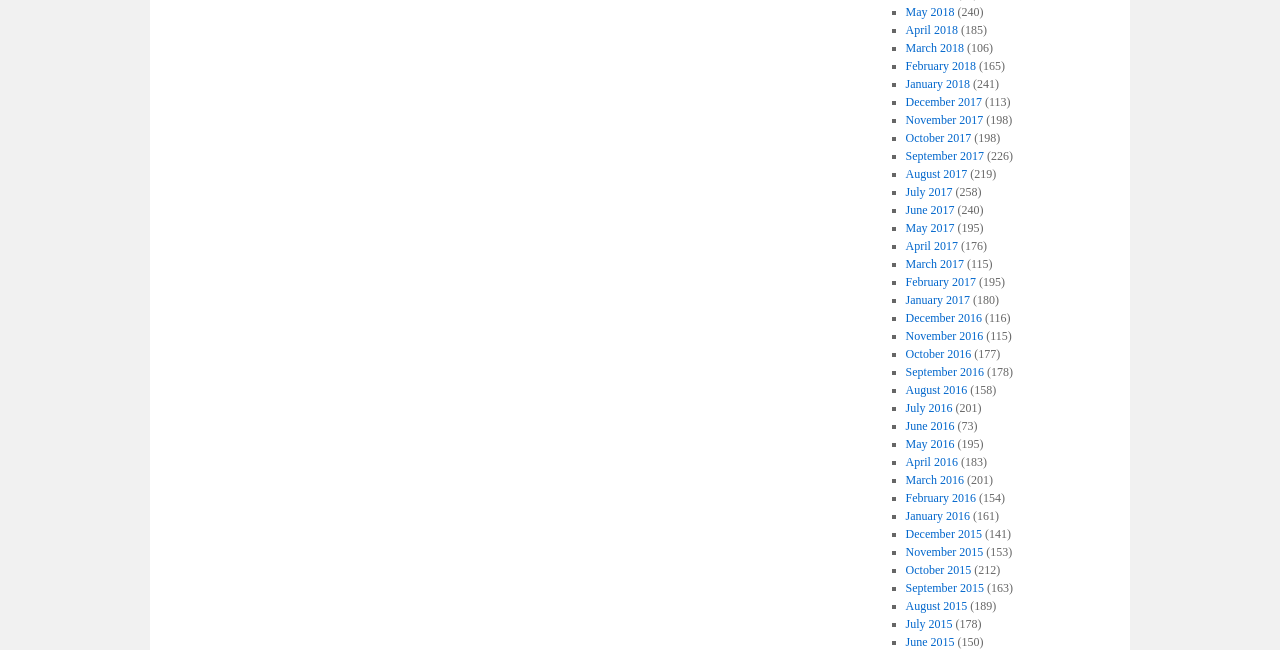Please specify the bounding box coordinates for the clickable region that will help you carry out the instruction: "View May 2018".

[0.707, 0.008, 0.746, 0.029]